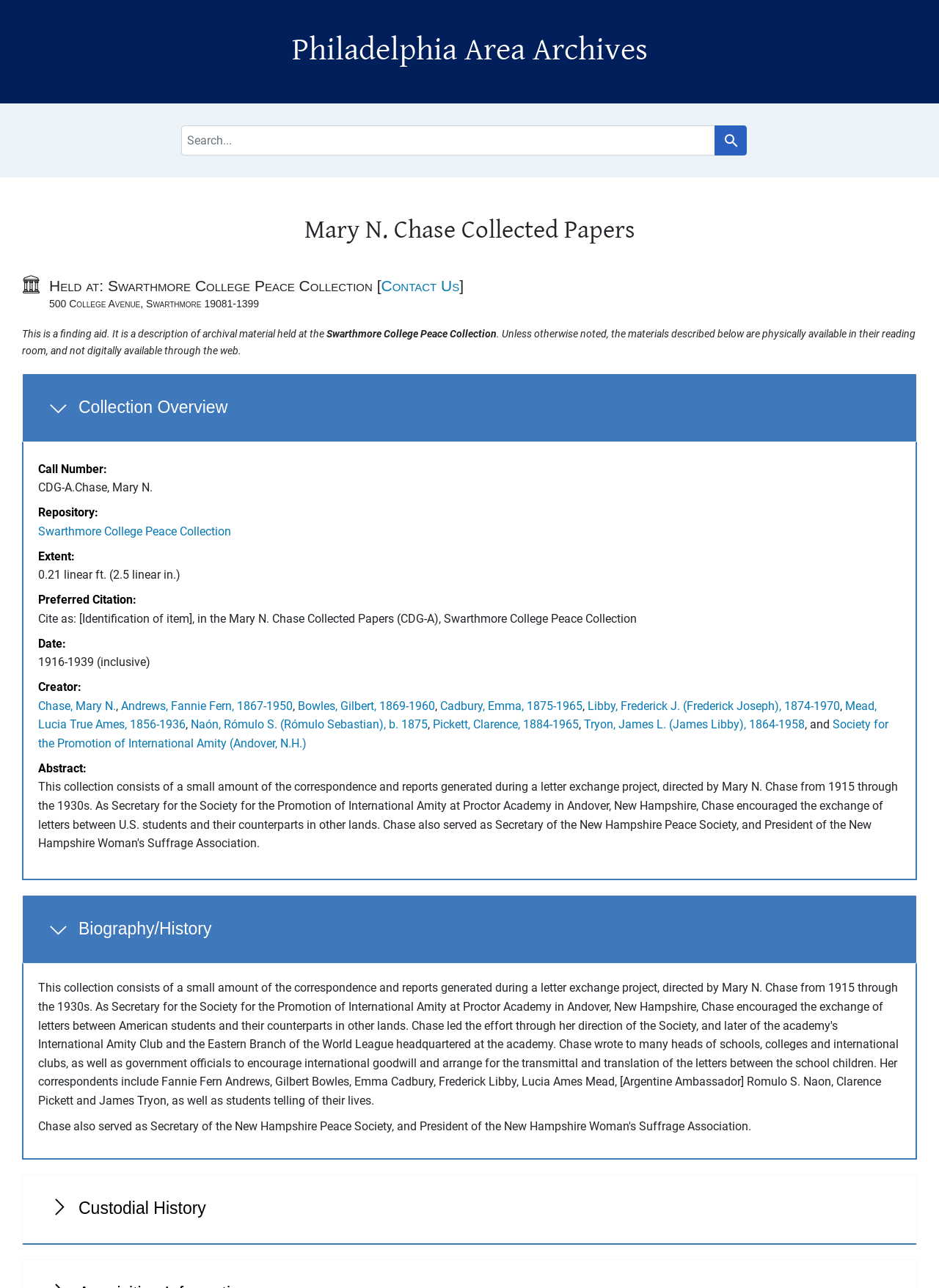Detail the various sections and features present on the webpage.

The webpage is about the Mary N. Chase Collected Papers, which are archived at the Swarthmore College Peace Collection. At the top of the page, there are two links, "Skip to search" and "Skip to main content", followed by a heading that reads "Philadelphia Area Archives". Below this, there is a navigation section labeled "Search", which contains a search bar and a button to initiate the search.

The main content of the page is divided into several sections. The first section is headed "Main content" and contains a heading that reads "Mary N. Chase Collected Papers". Below this, there is a notification section and a paragraph of text that describes the archival material held at the Swarthmore College Peace Collection.

The next section is headed "Overview and metadata sections" and contains several subheadings, including "Collection Overview", "Biography/History", and "Custodial History". Each of these subheadings has a corresponding button that can be expanded to reveal more information.

The "Collection Overview" section contains a list of metadata, including the call number, repository, extent, preferred citation, date, and creator of the collection. The creator section lists several individuals and organizations, including Mary N. Chase, Fannie Fern Andrews, and the Society for the Promotion of International Amity.

The page also contains a section headed "Held at: Swarthmore College Peace Collection" with a link to "Contact Us" and an address. There is no prominent image on the page, but it is densely packed with text and metadata about the Mary N. Chase Collected Papers.